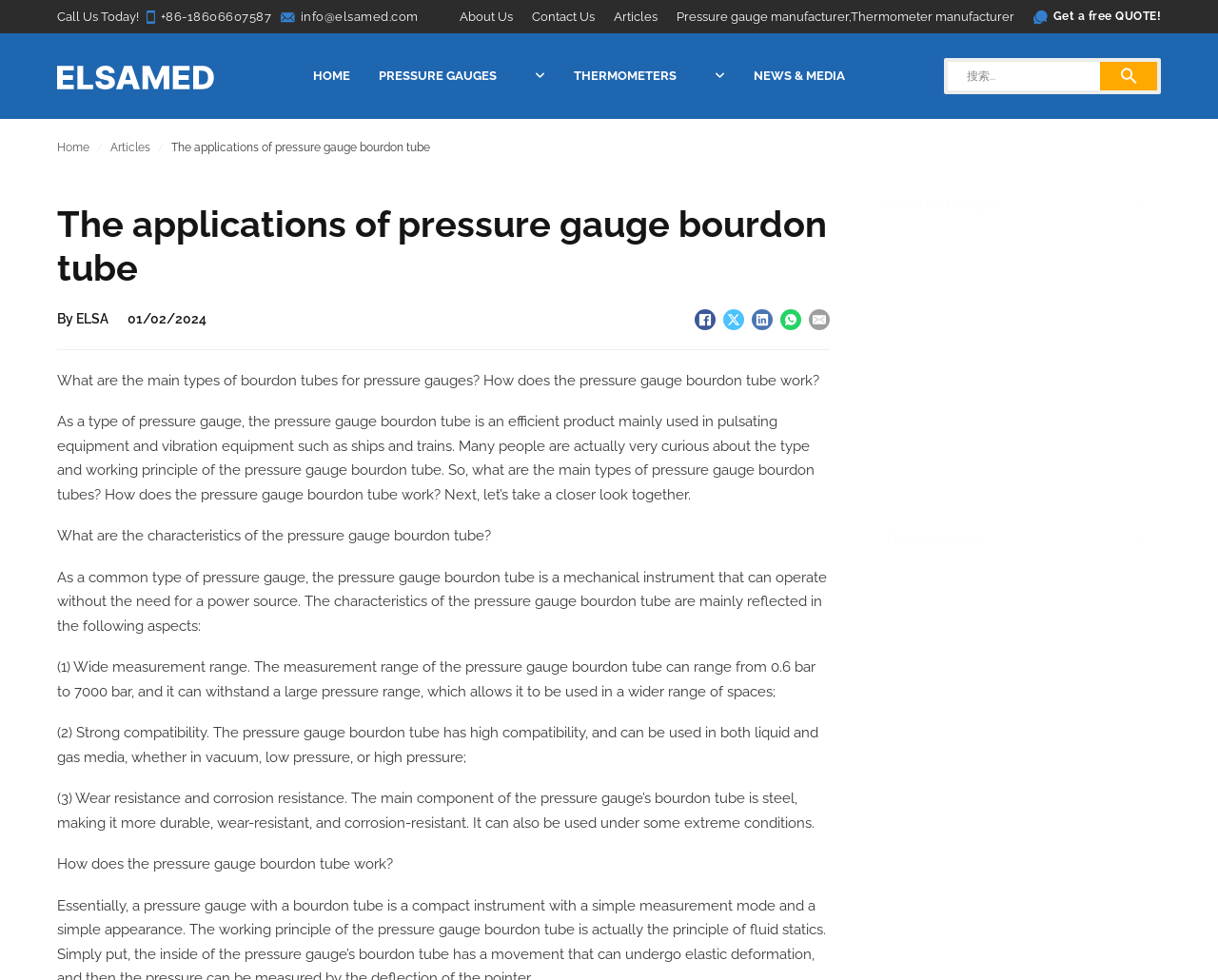Please analyze the image and give a detailed answer to the question:
What is the material of the main component of the pressure gauge bourdon tube?

The material can be found in the content of the webpage, which states that the main component of the pressure gauge bourdon tube is steel, making it more durable, wear-resistant, and corrosion-resistant.